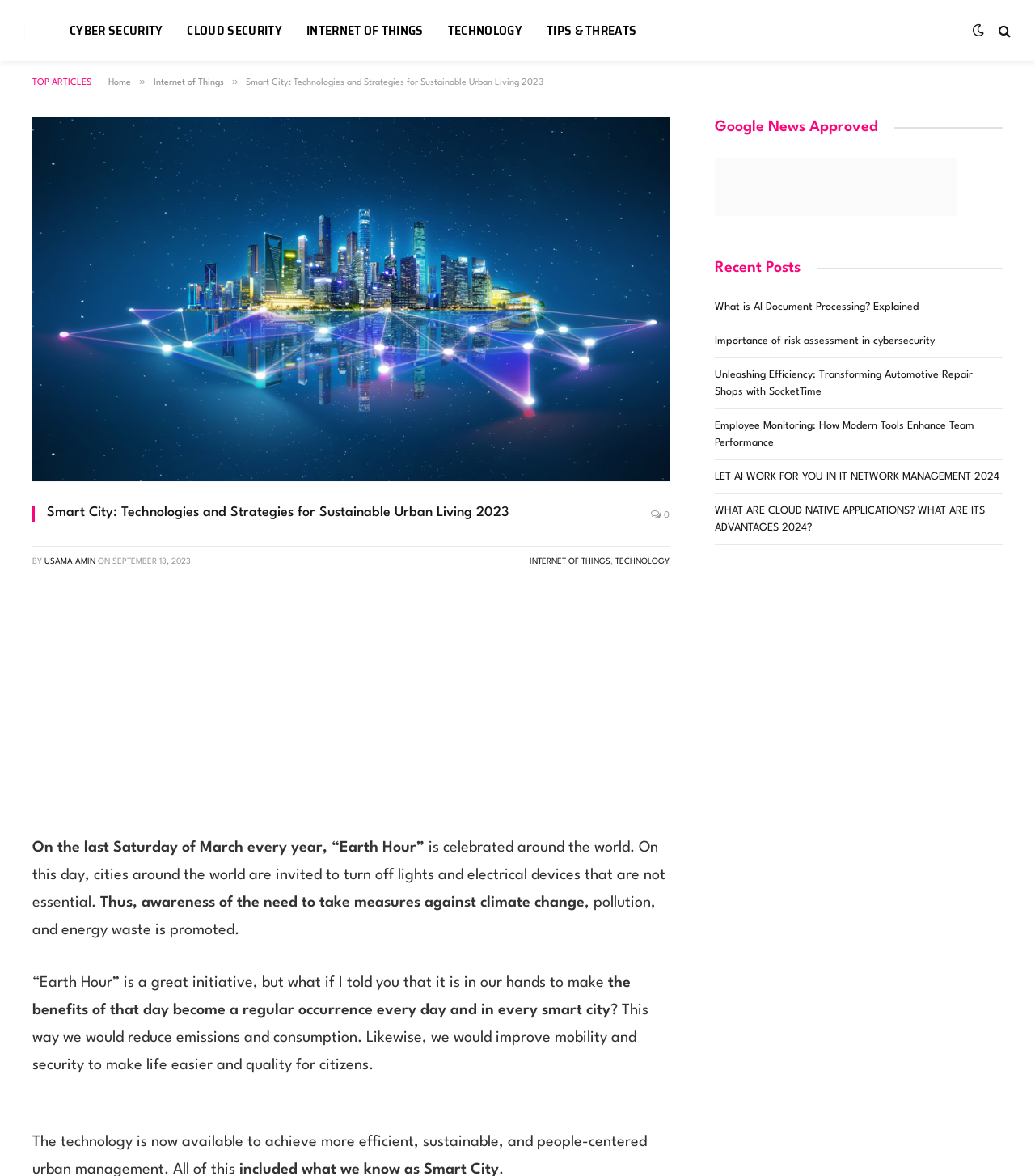Identify the bounding box coordinates of the region that should be clicked to execute the following instruction: "Search for something".

None